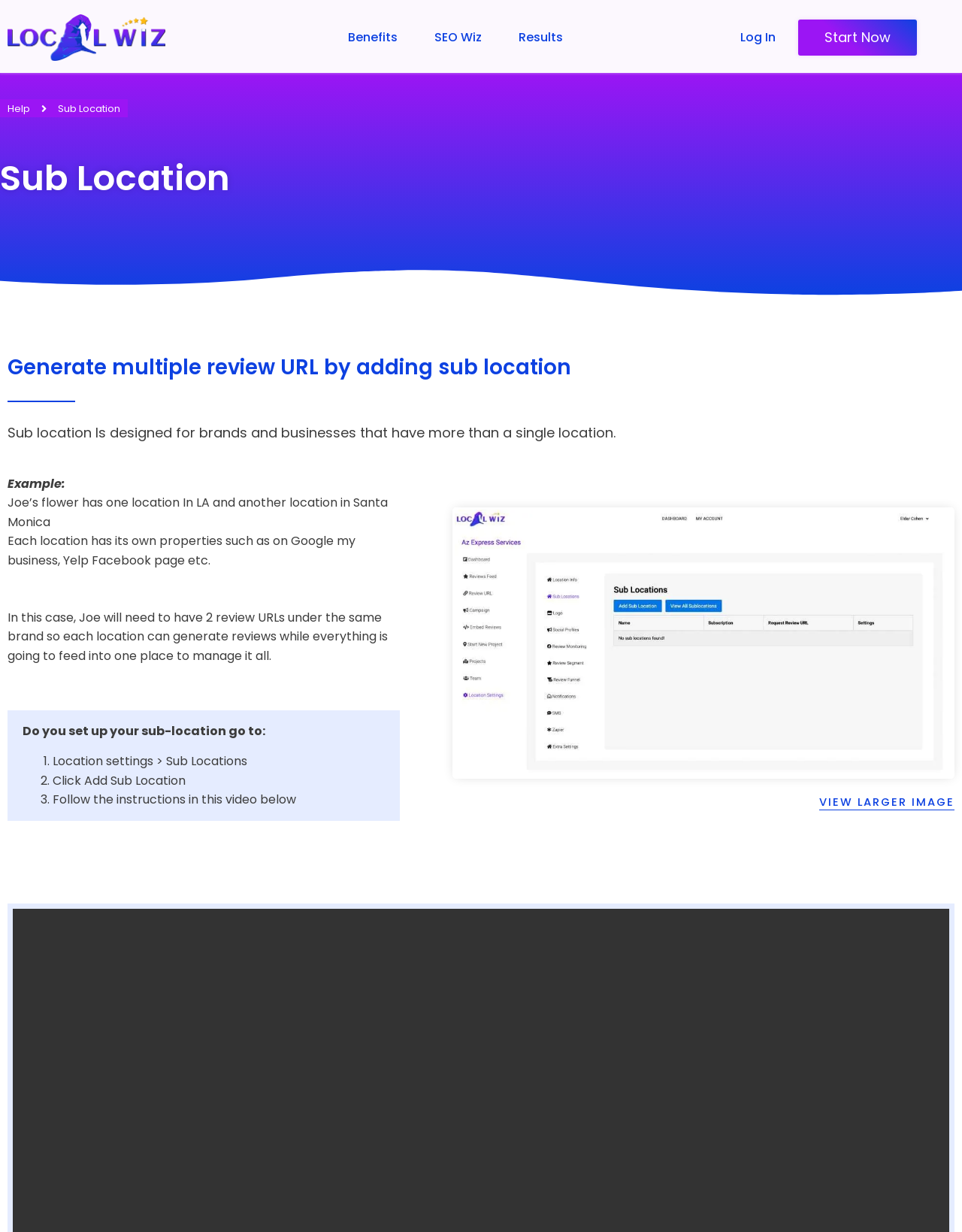Please find the bounding box coordinates of the element that must be clicked to perform the given instruction: "View larger image". The coordinates should be four float numbers from 0 to 1, i.e., [left, top, right, bottom].

[0.852, 0.645, 0.992, 0.657]